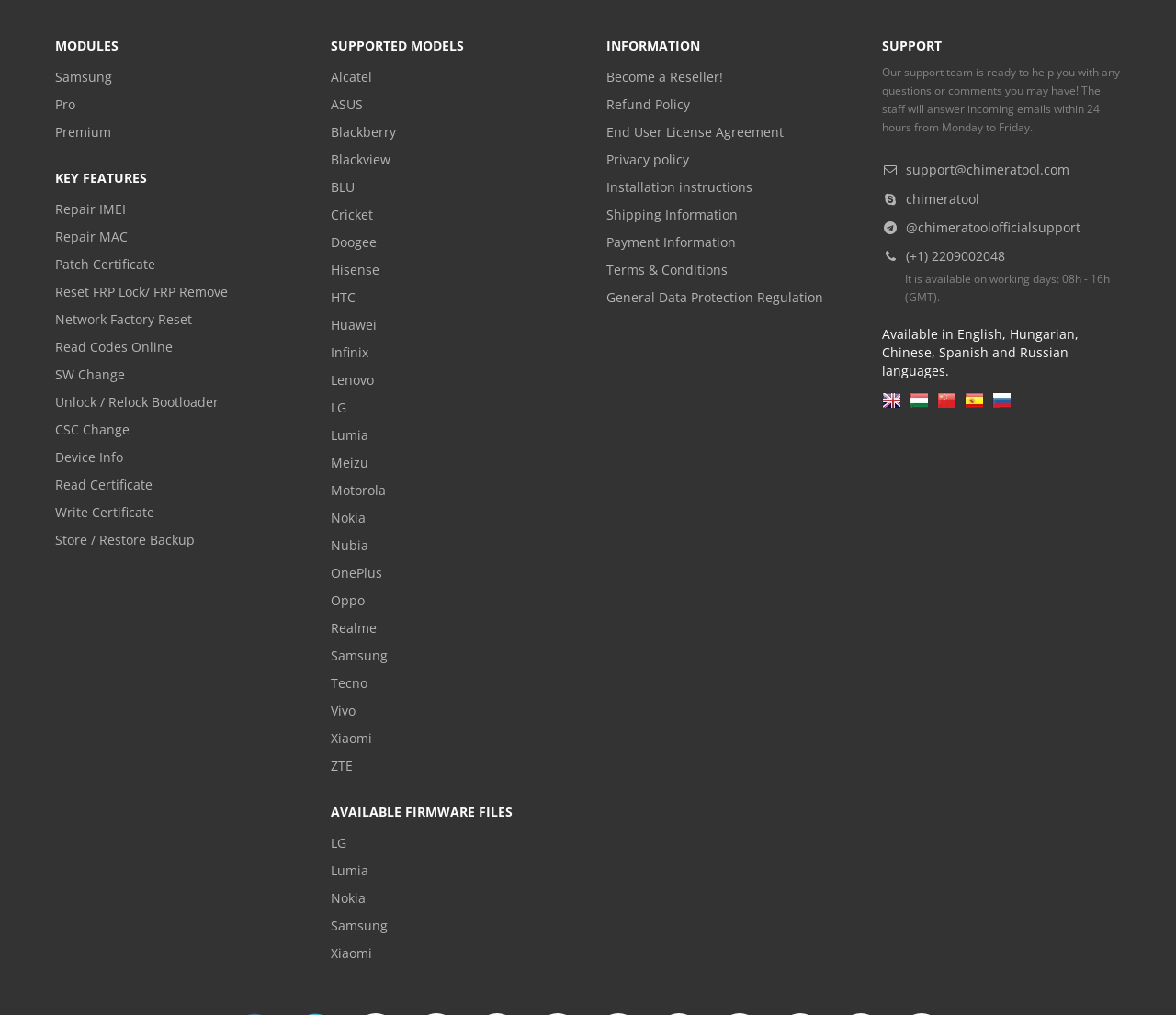What is the typical response time for the support team?
Using the visual information, reply with a single word or short phrase.

Within 24 hours